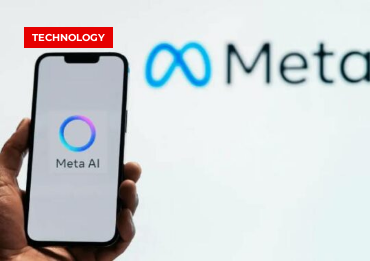What is the theme of this content?
Please use the image to provide an in-depth answer to the question.

A red banner at the top of the image clearly indicates the theme of this content, which is 'TECHNOLOGY', highlighting the innovative aspects of Meta's recent developments in the field of technology.